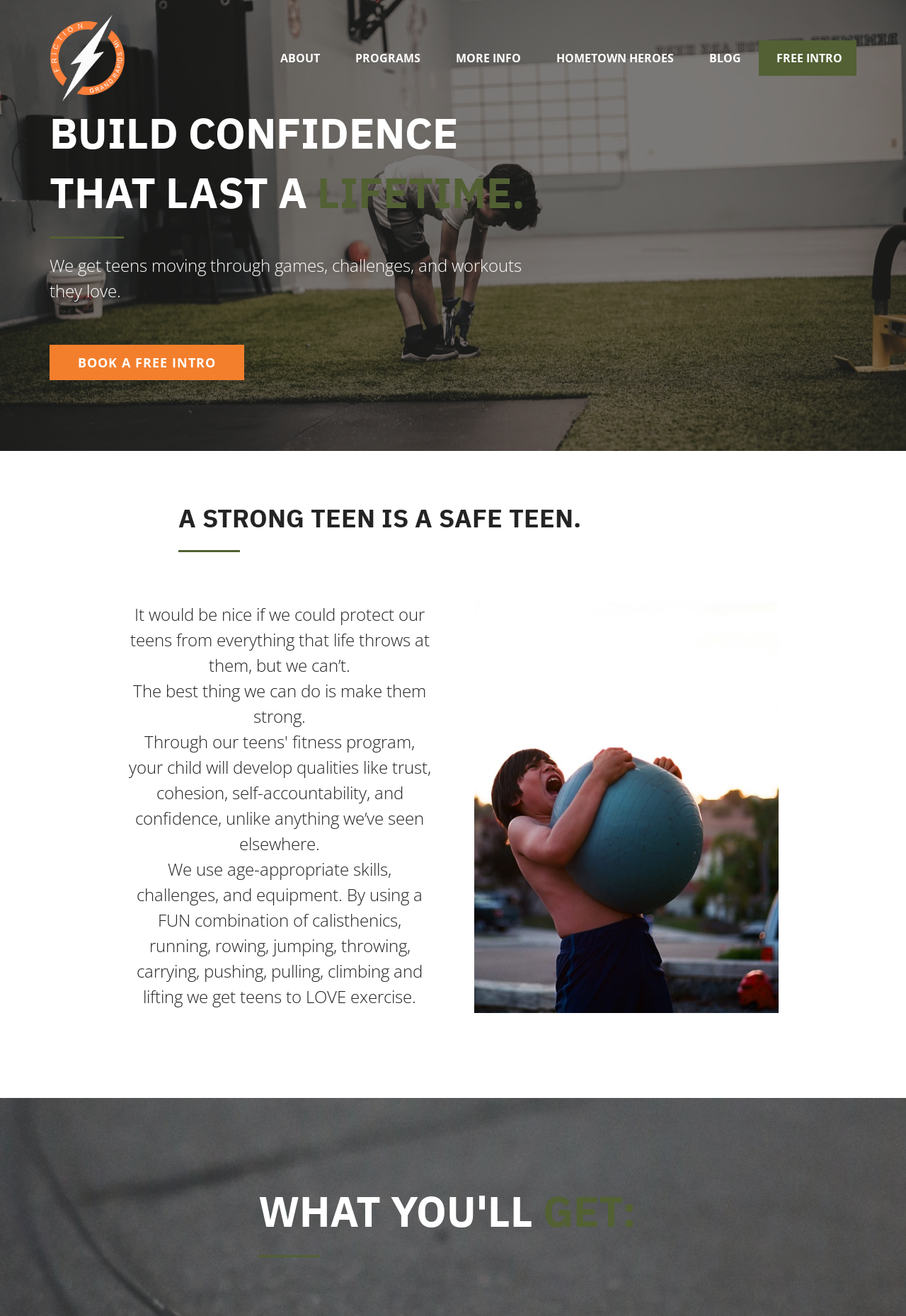Generate a detailed explanation of the webpage's features and information.

The webpage appears to be promoting a fitness program for teenagers. At the top, there are seven links: an empty link, followed by "ABOUT", "PROGRAMS", "MORE INFO", "HOMETOWN HEROES", "BLOG", and "FREE INTRO". 

Below the links, there is a prominent heading that reads "BUILD CONFIDENCE THAT LAST A LIFETIME." This is followed by a brief description: "We get teens moving through games, challenges, and workouts they love." A call-to-action link "BOOK A FREE INTRO" is placed below this description.

On the right side of the "BUILD CONFIDENCE" heading, there is another heading that states "A STRONG TEEN IS A SAFE TEEN." Below this, there are three paragraphs of text. The first paragraph starts with "It would be nice if we could protect our teens from everything that life throws at them, but we can’t." The second paragraph begins with "The best thing we can do is make them strong." The third and longest paragraph explains the program's approach, mentioning the use of age-appropriate skills, challenges, and equipment, and a variety of exercises to get teens to enjoy physical activity.

At the bottom of the page, there is a heading "WHAT YOU'LL GET:", but its content is not provided in the accessibility tree.